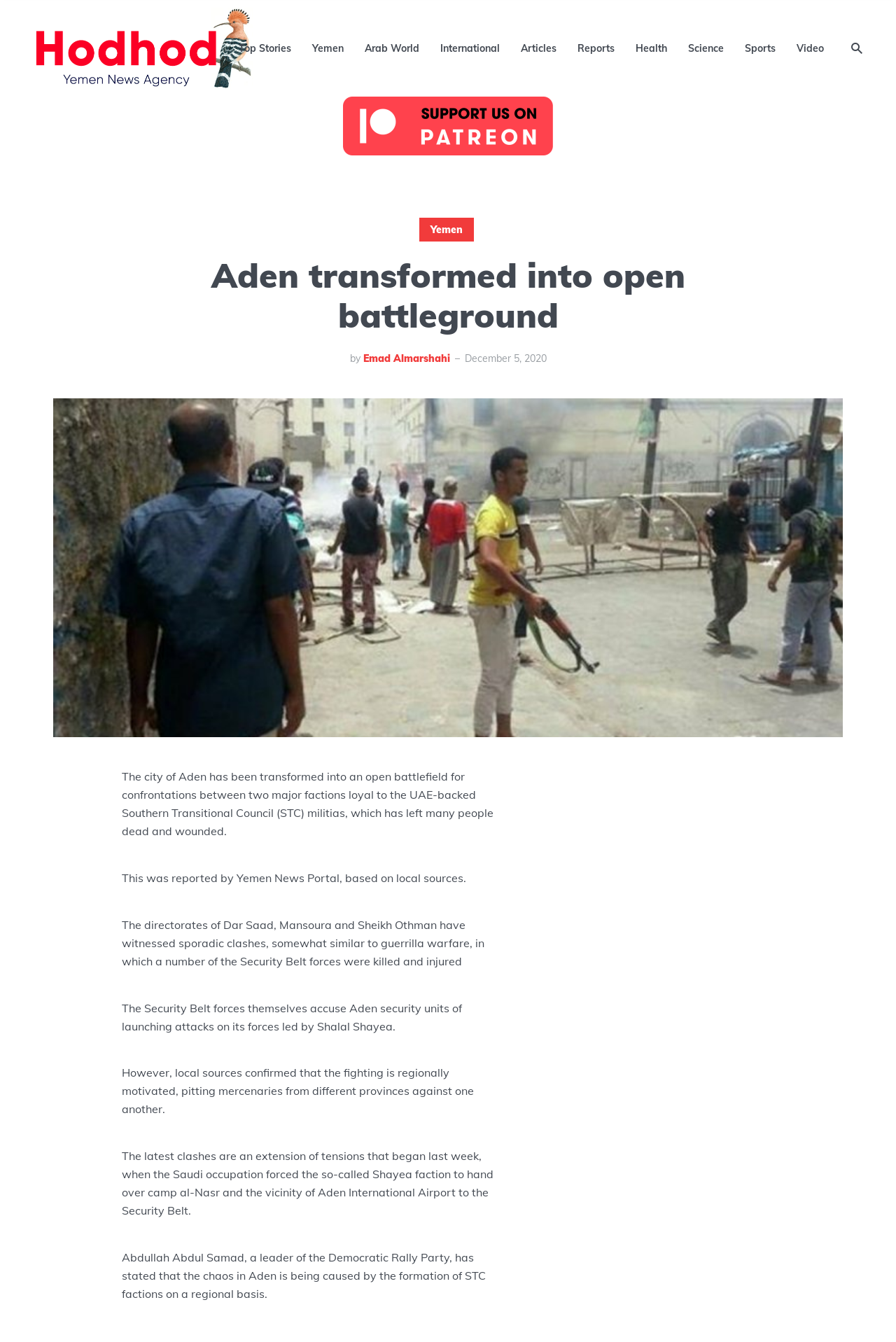Determine the bounding box coordinates for the clickable element to execute this instruction: "Click on Top Stories". Provide the coordinates as four float numbers between 0 and 1, i.e., [left, top, right, bottom].

[0.266, 0.023, 0.325, 0.049]